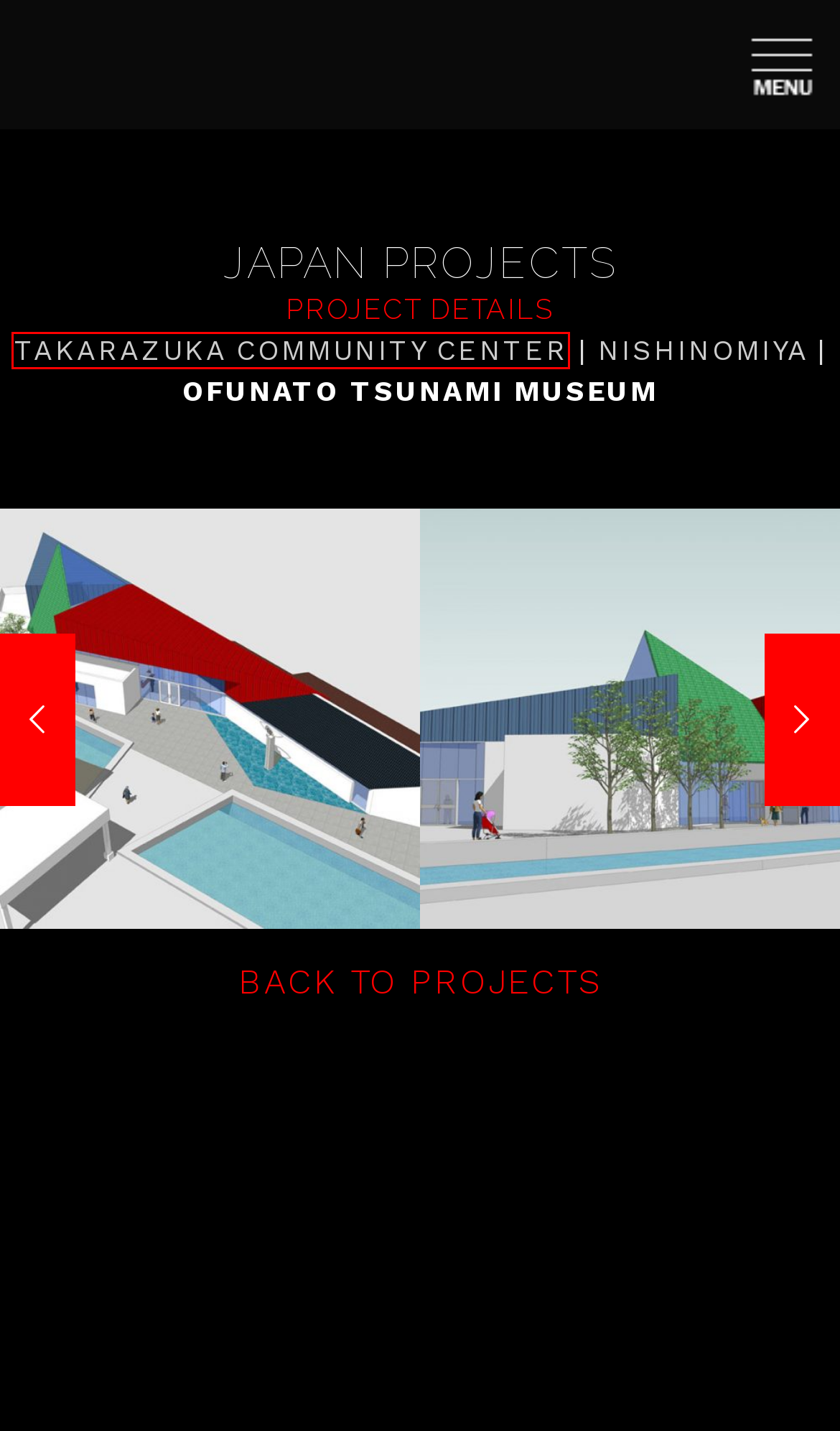You see a screenshot of a webpage with a red bounding box surrounding an element. Pick the webpage description that most accurately represents the new webpage after interacting with the element in the red bounding box. The options are:
A. NISHINOMIYA - Ted Tokio Tanaka | Architects
B. Product Design - Ted Tokio Tanaka | Architects
C. Home - Ted Tokio Tanaka | Architects
D. Artwork - Ted Tokio Tanaka | Architects
E. Japan Projects - Ted Tokio Tanaka | Architects
F. Projects - Ted Tokio Tanaka | Architects
G. Firm Profile - Ted Tokio Tanaka | Architects
H. MB Abram | Together to Higher Ground

E